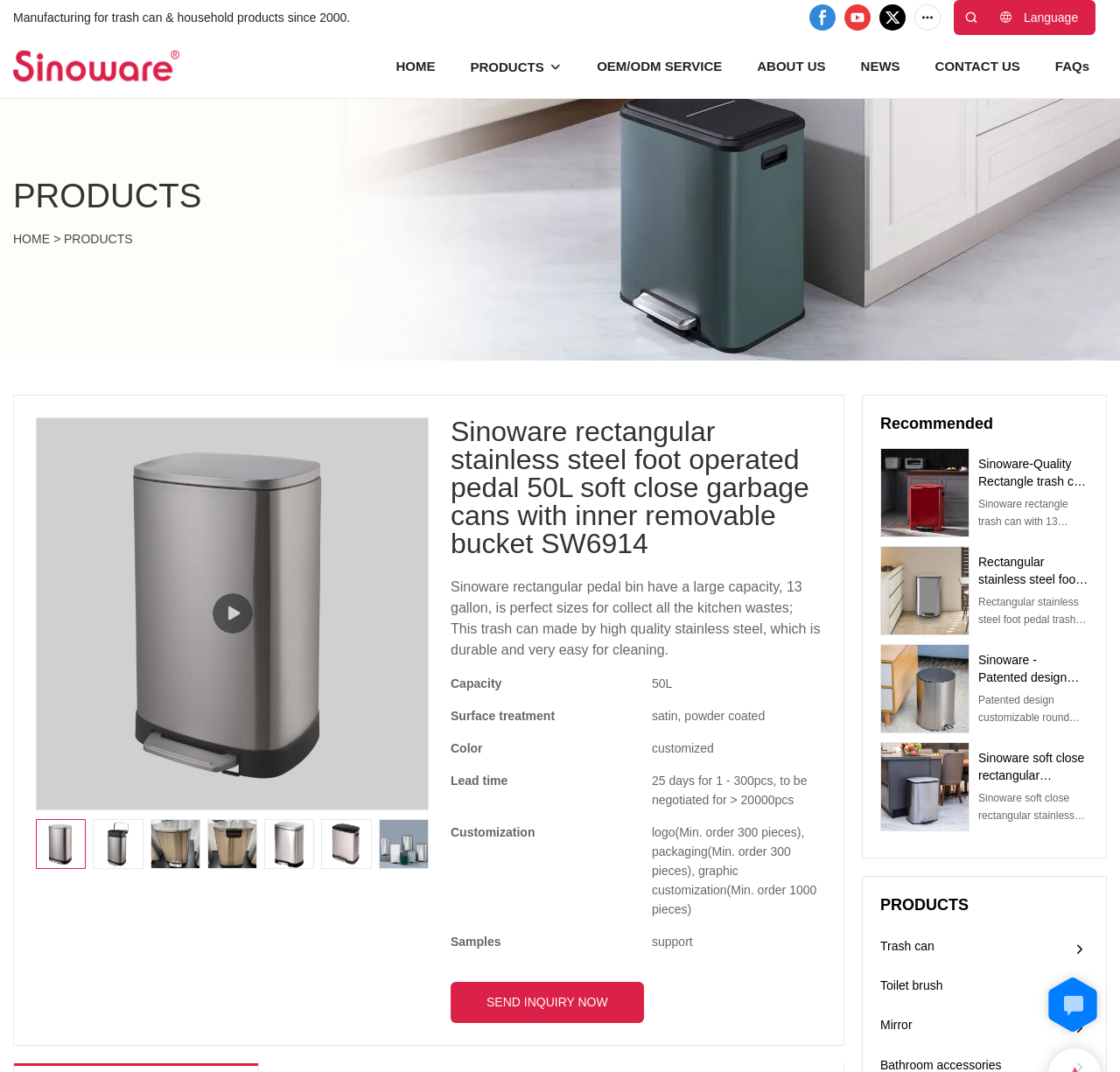Specify the bounding box coordinates of the element's area that should be clicked to execute the given instruction: "Visit the 'facebook' page". The coordinates should be four float numbers between 0 and 1, i.e., [left, top, right, bottom].

[0.719, 0.0, 0.75, 0.033]